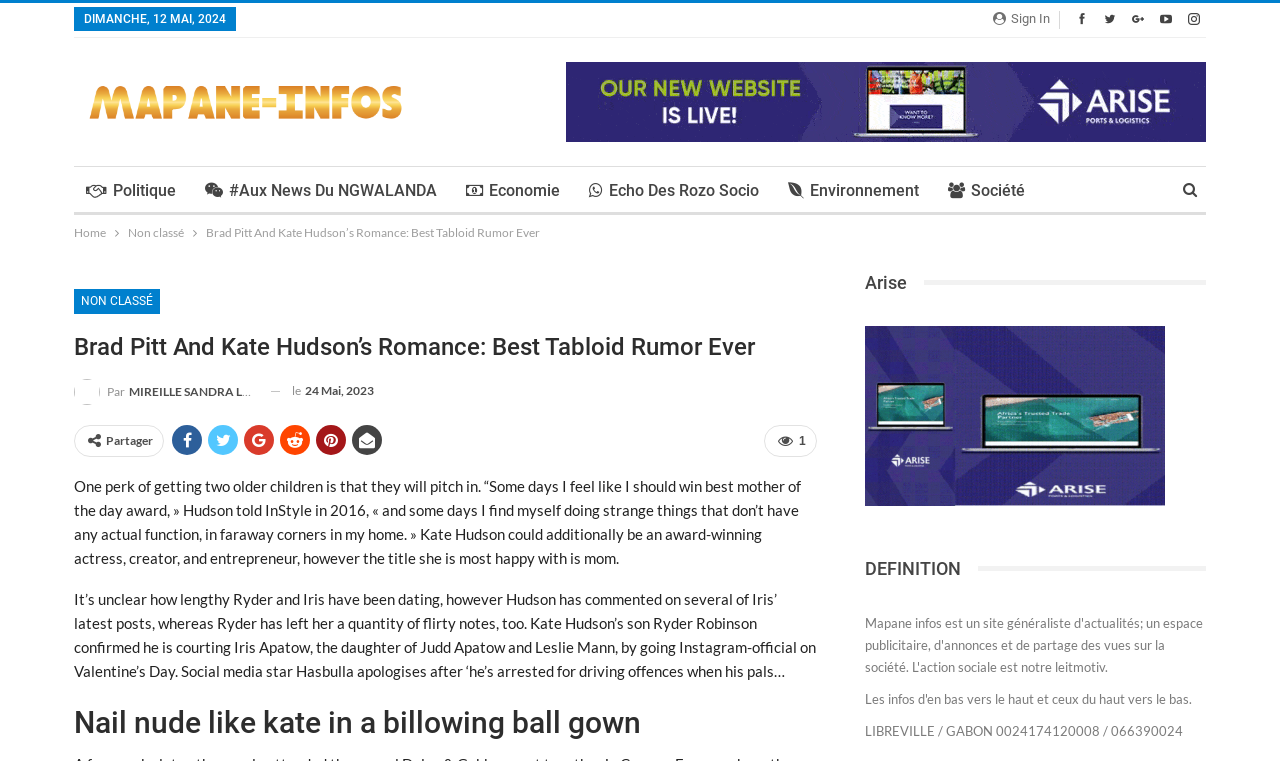Please determine the bounding box coordinates of the section I need to click to accomplish this instruction: "Click on the 'Politique' category".

[0.058, 0.219, 0.147, 0.282]